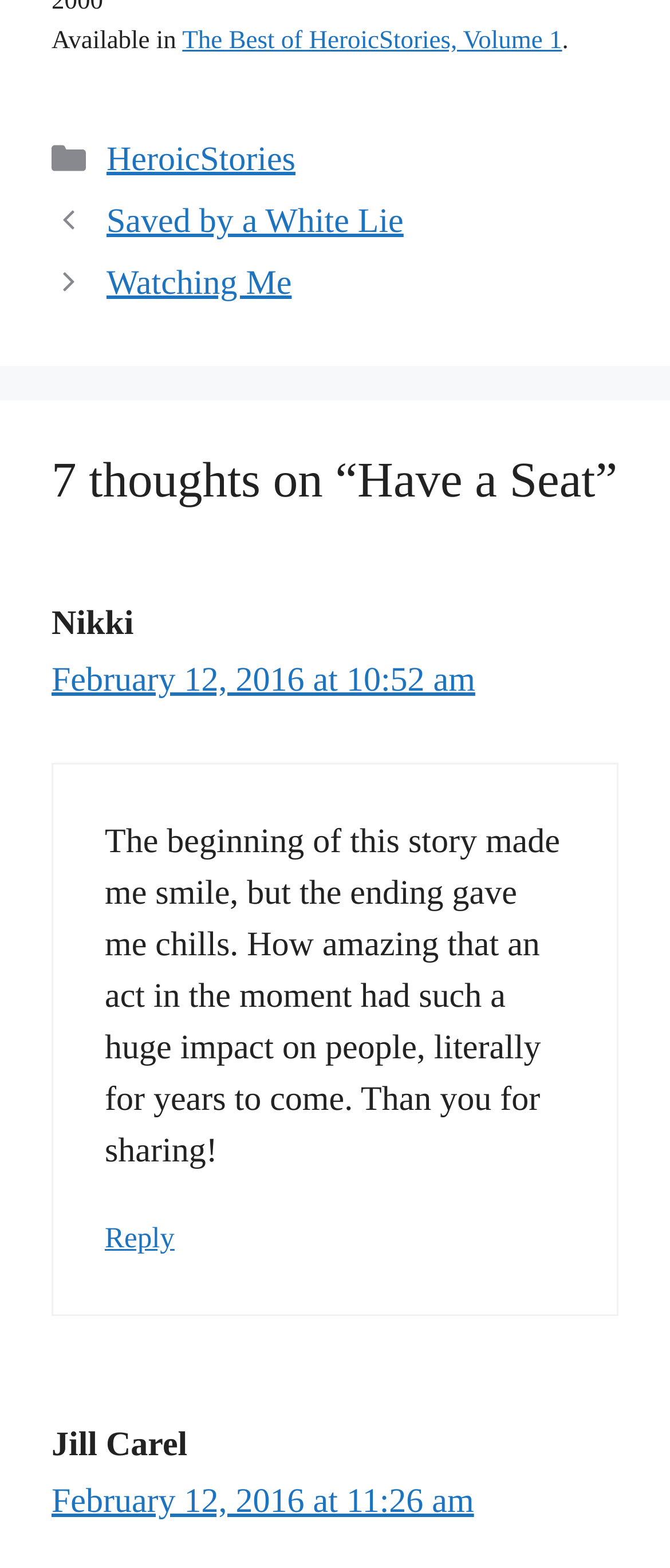Determine the bounding box of the UI component based on this description: "Reply". The bounding box coordinates should be four float values between 0 and 1, i.e., [left, top, right, bottom].

[0.156, 0.779, 0.261, 0.8]